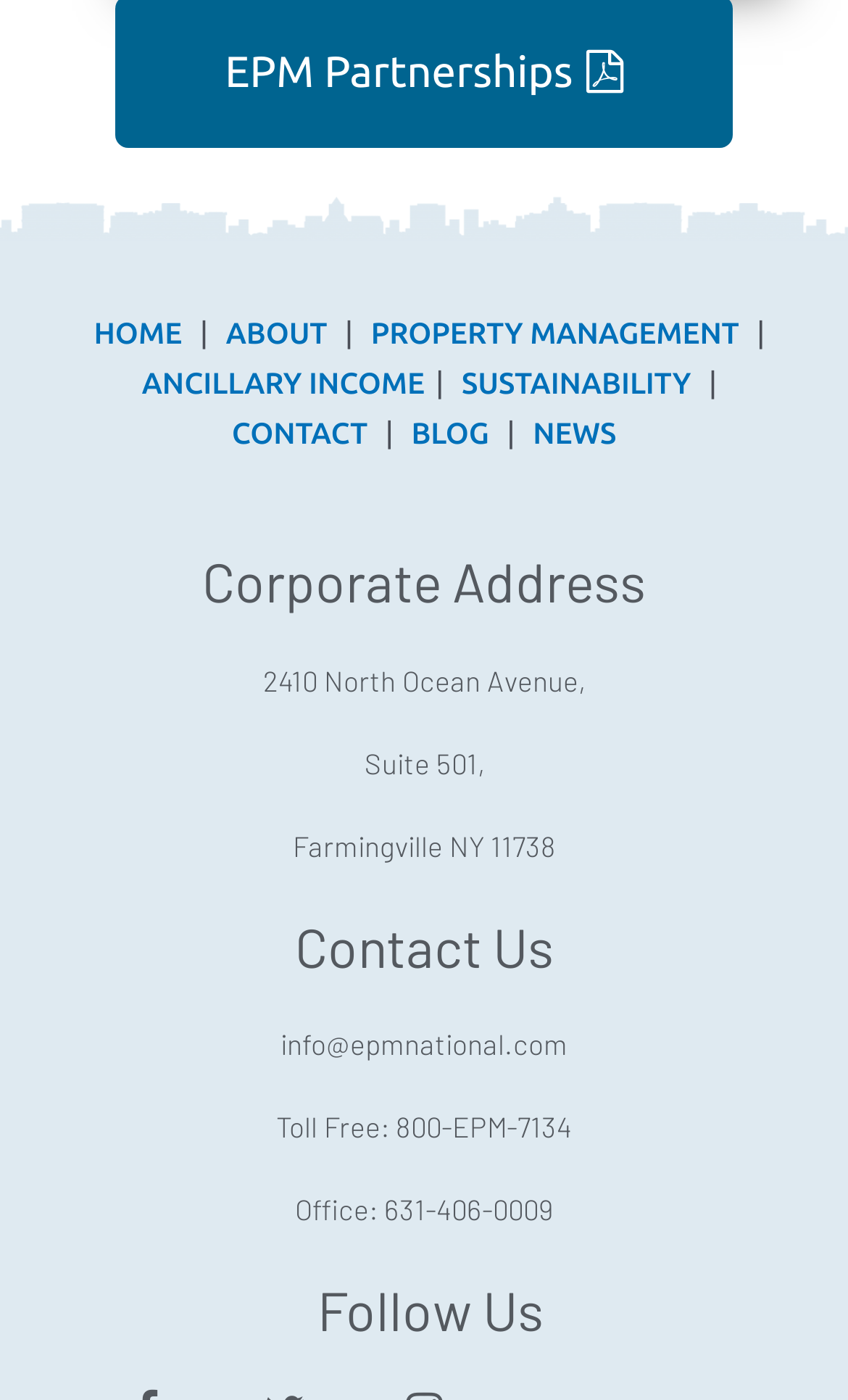Provide the bounding box coordinates of the HTML element this sentence describes: "Menu Close". The bounding box coordinates consist of four float numbers between 0 and 1, i.e., [left, top, right, bottom].

None